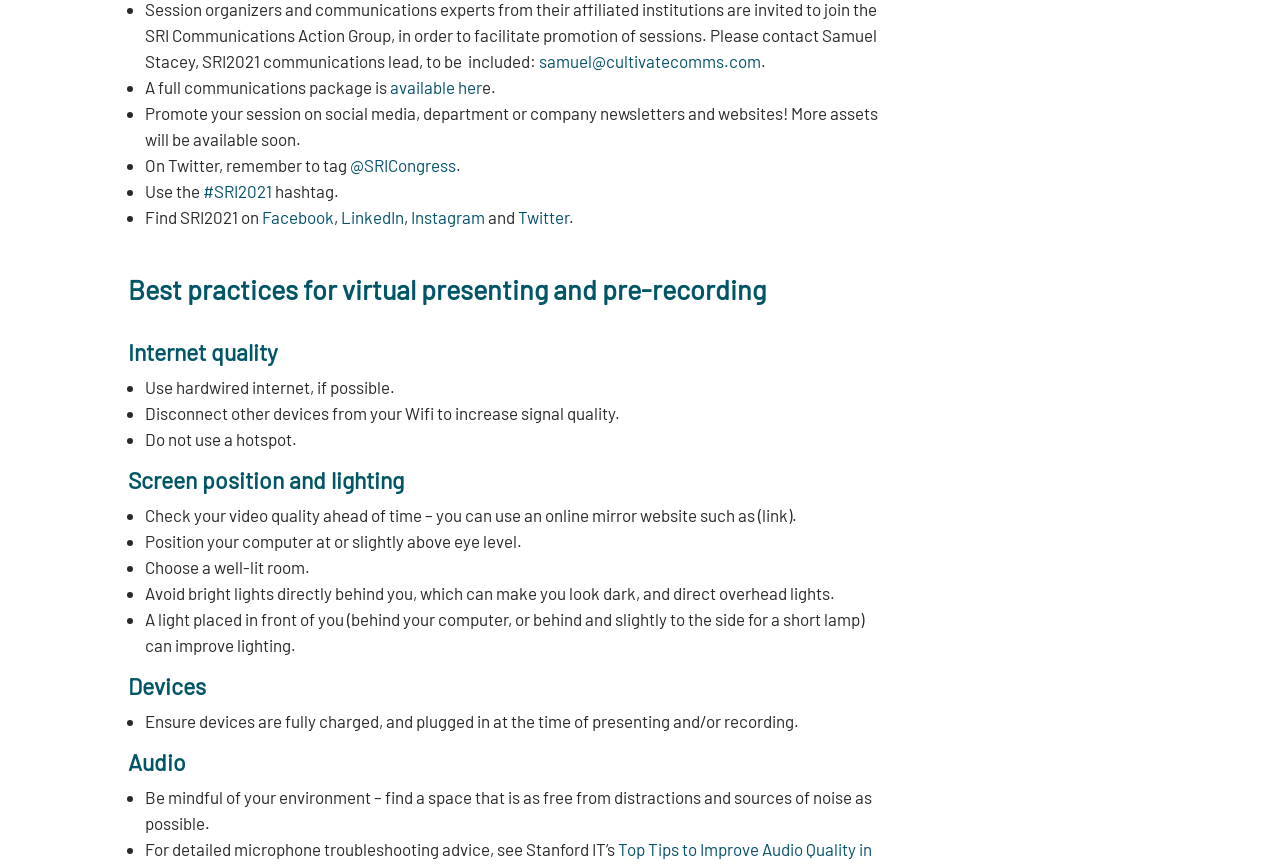Use a single word or phrase to answer this question: 
What is the recommended way to promote a session?

Social media, department or company newsletters and websites